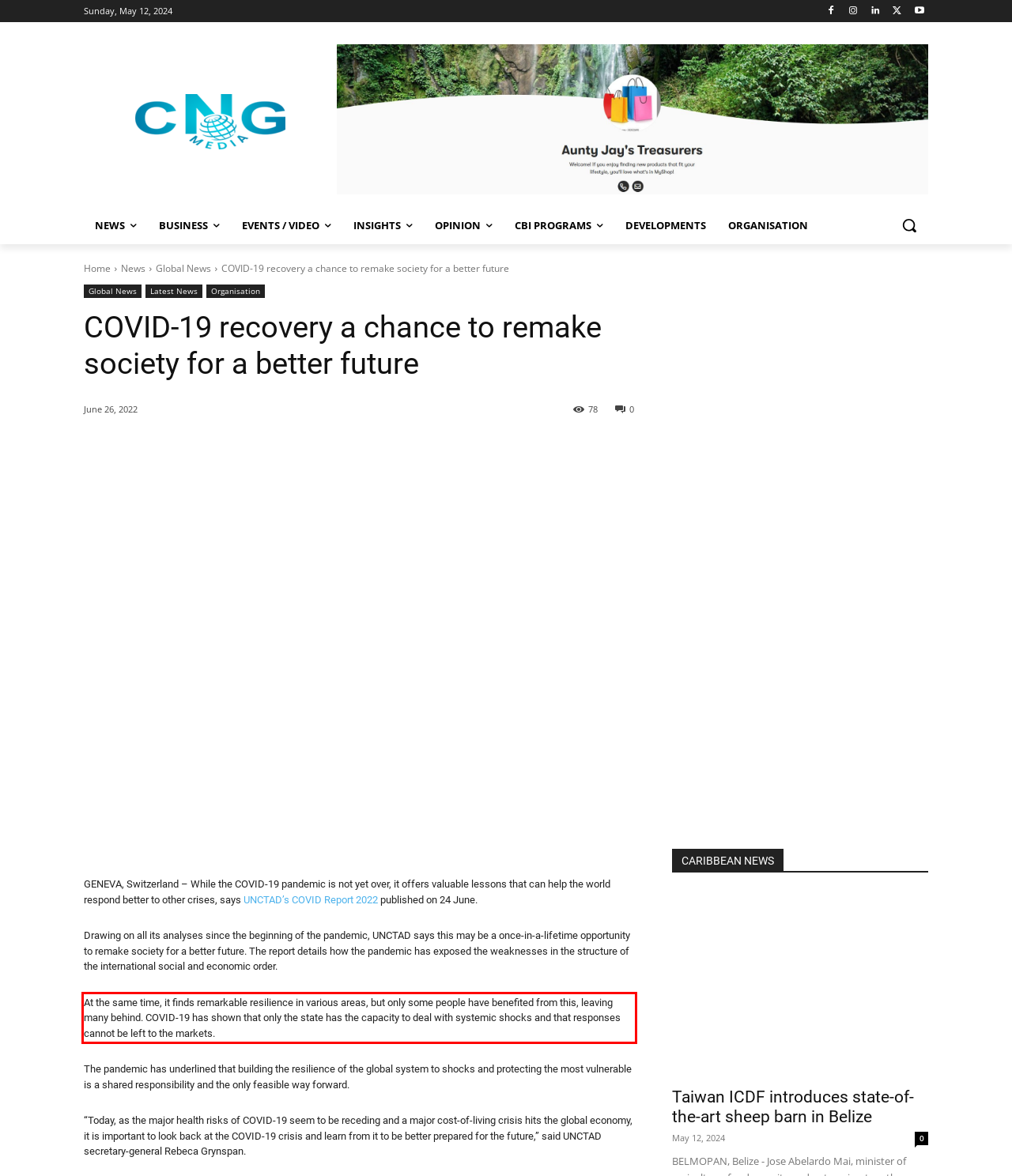Please take the screenshot of the webpage, find the red bounding box, and generate the text content that is within this red bounding box.

At the same time, it finds remarkable resilience in various areas, but only some people have benefited from this, leaving many behind. COVID-19 has shown that only the state has the capacity to deal with systemic shocks and that responses cannot be left to the markets.